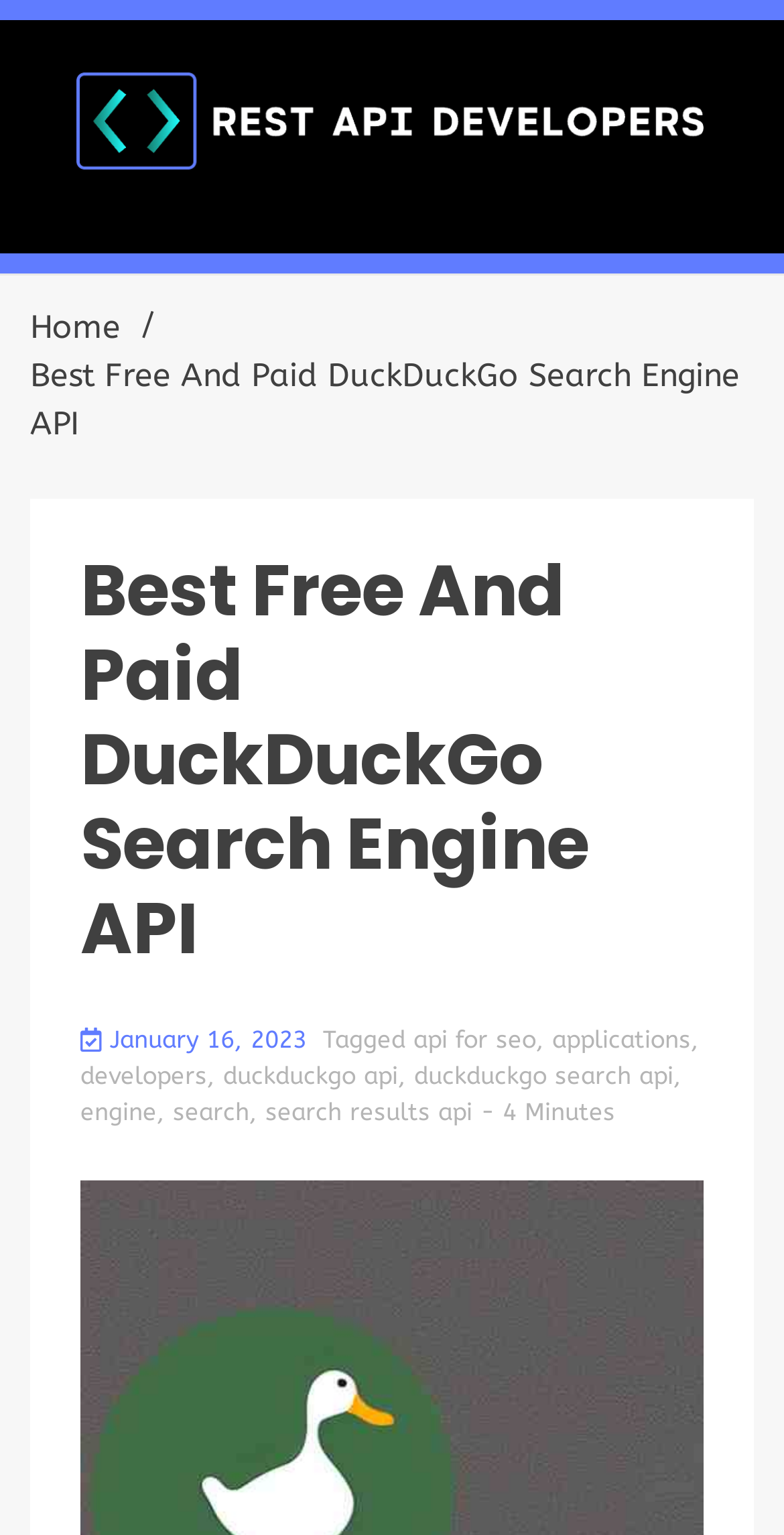Refer to the screenshot and give an in-depth answer to this question: What is the date of publication of this article?

The date of publication of this article can be found in the link 'January 16, 2023' which is located below the main heading. This link indicates the date when the article was published.